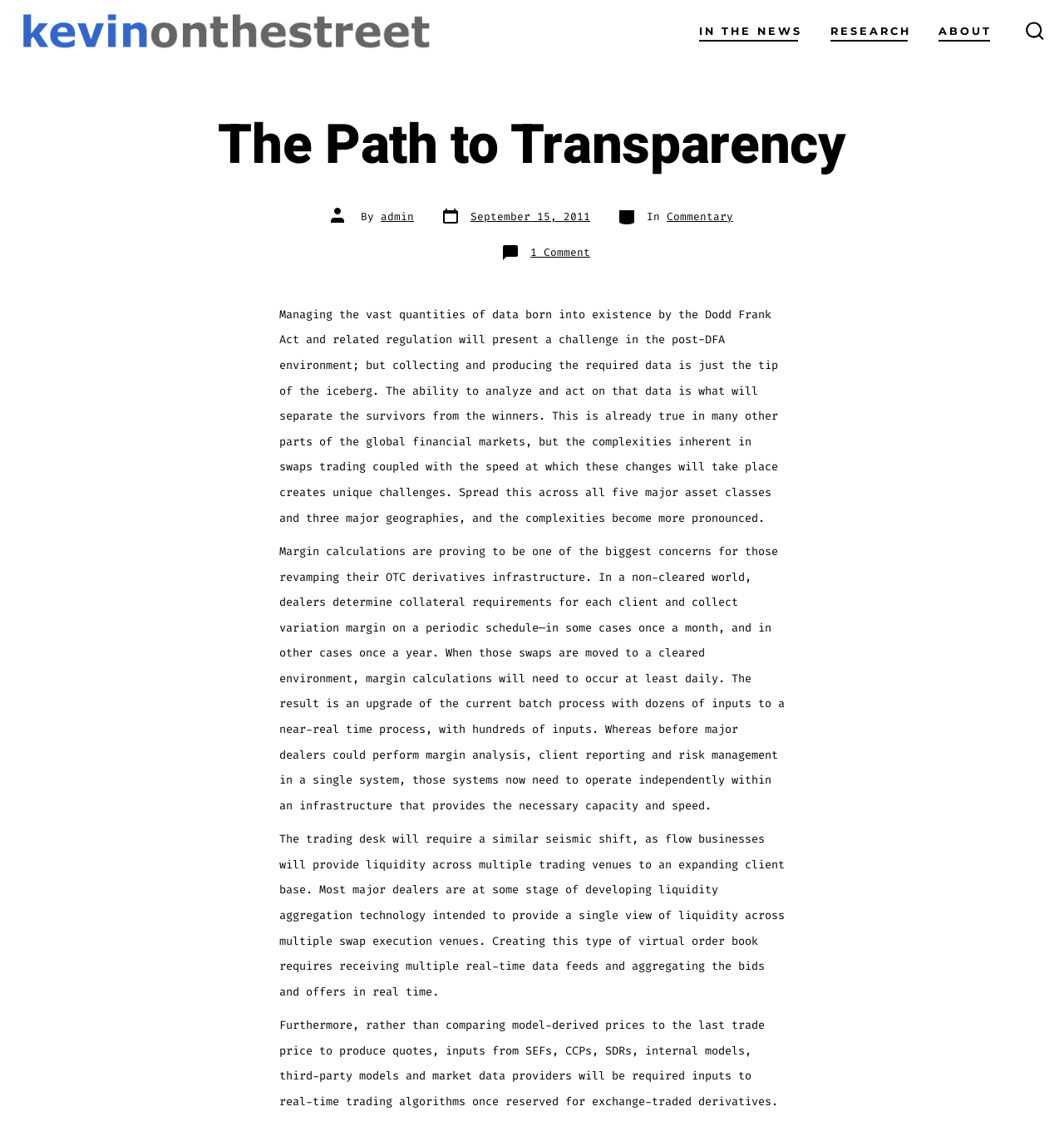Carefully observe the image and respond to the question with a detailed answer:
What will separate the survivors from the winners?

I found the answer by reading the first paragraph of the main text, which explains that the ability to analyze and act on data is what will separate the survivors from the winners in the post-DFA environment.